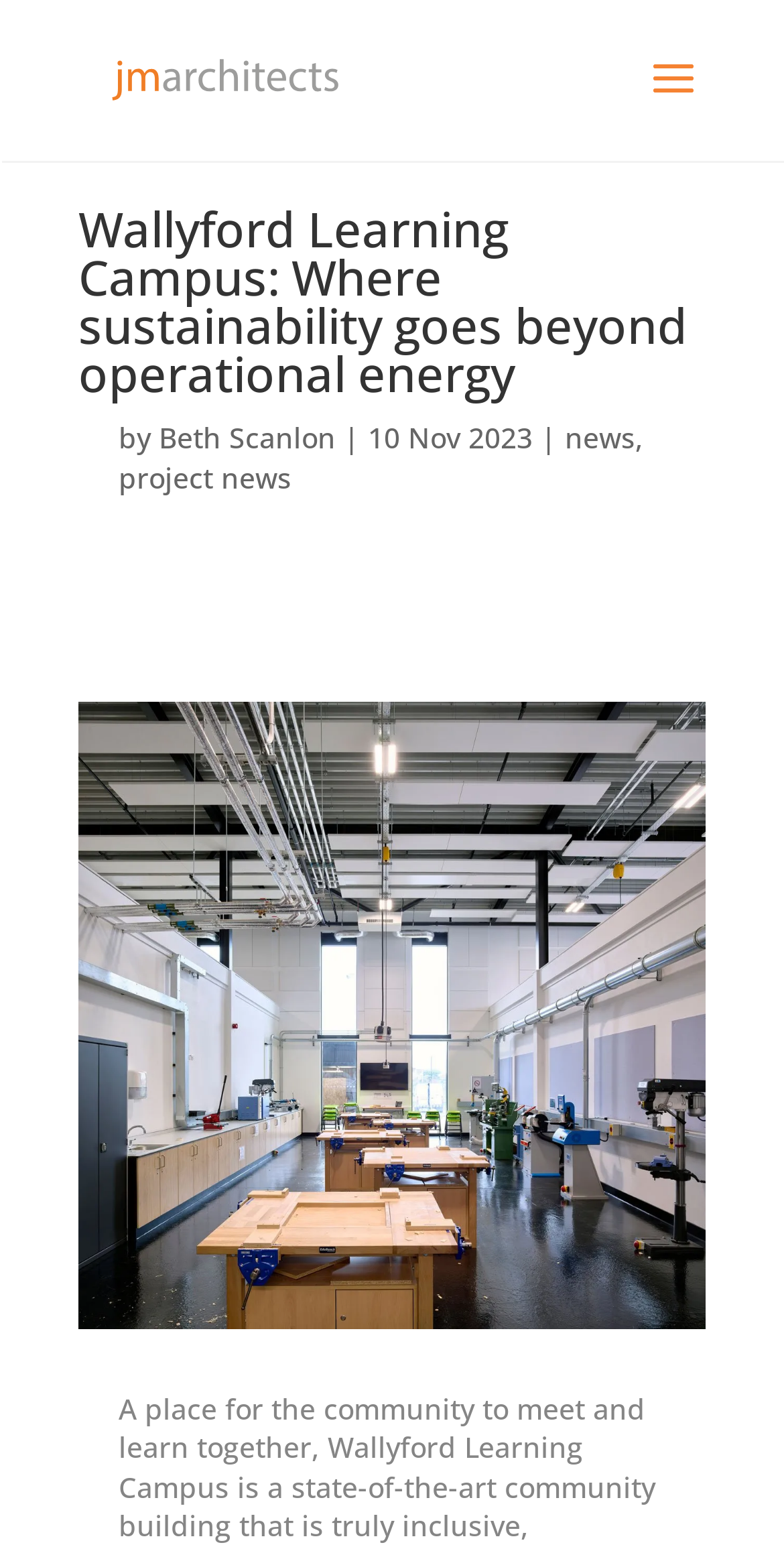Construct a comprehensive description capturing every detail on the webpage.

The webpage is about Wallyford Learning Campus, a state-of-the-art community building that prioritizes inclusivity, intergenerational learning, and environmental sustainability. 

At the top left of the page, there is a link to "JM Architects" accompanied by an image with the same name. Below this, a search bar spans across the top of the page. 

The main heading, "Wallyford Learning Campus: Where sustainability goes beyond operational energy", is prominently displayed in the top half of the page. 

Below the heading, there is a byline that reads "by Beth Scanlon" with the date "10 Nov 2023" and a link to "news" and "project news" on the right side. 

A large image takes up most of the bottom half of the page, showcasing the Wallyford Learning Campus.